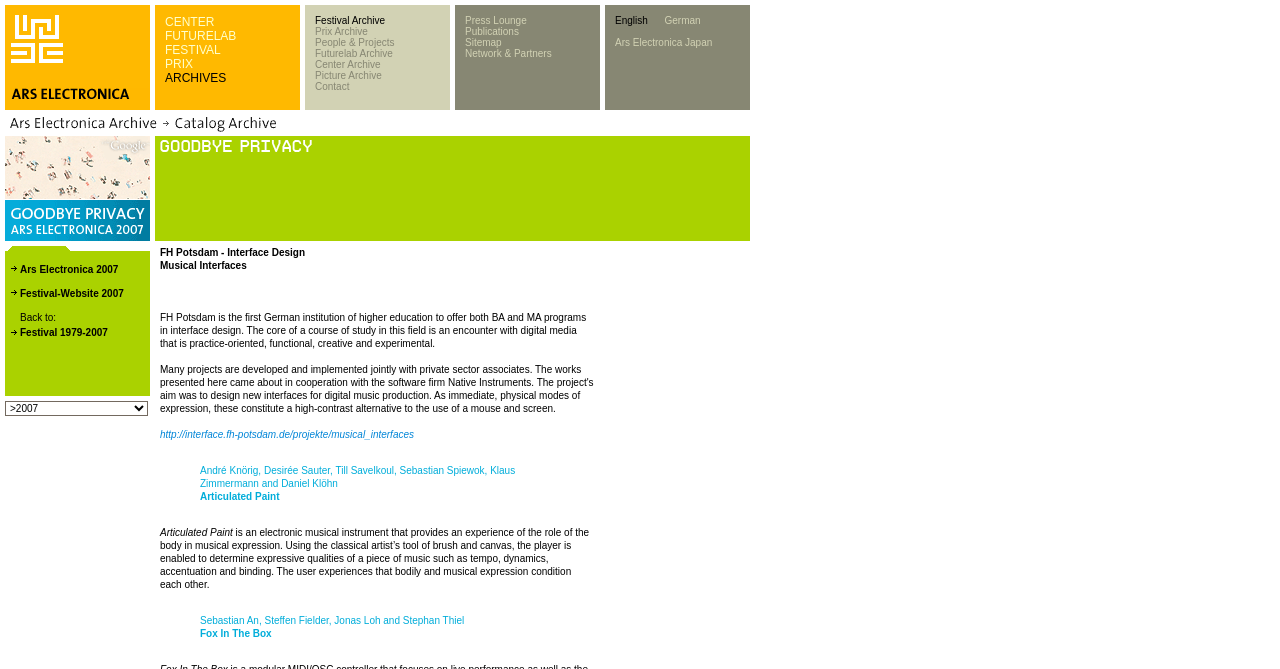What is the URL of the website?
Based on the screenshot, answer the question with a single word or phrase.

www.aec.at